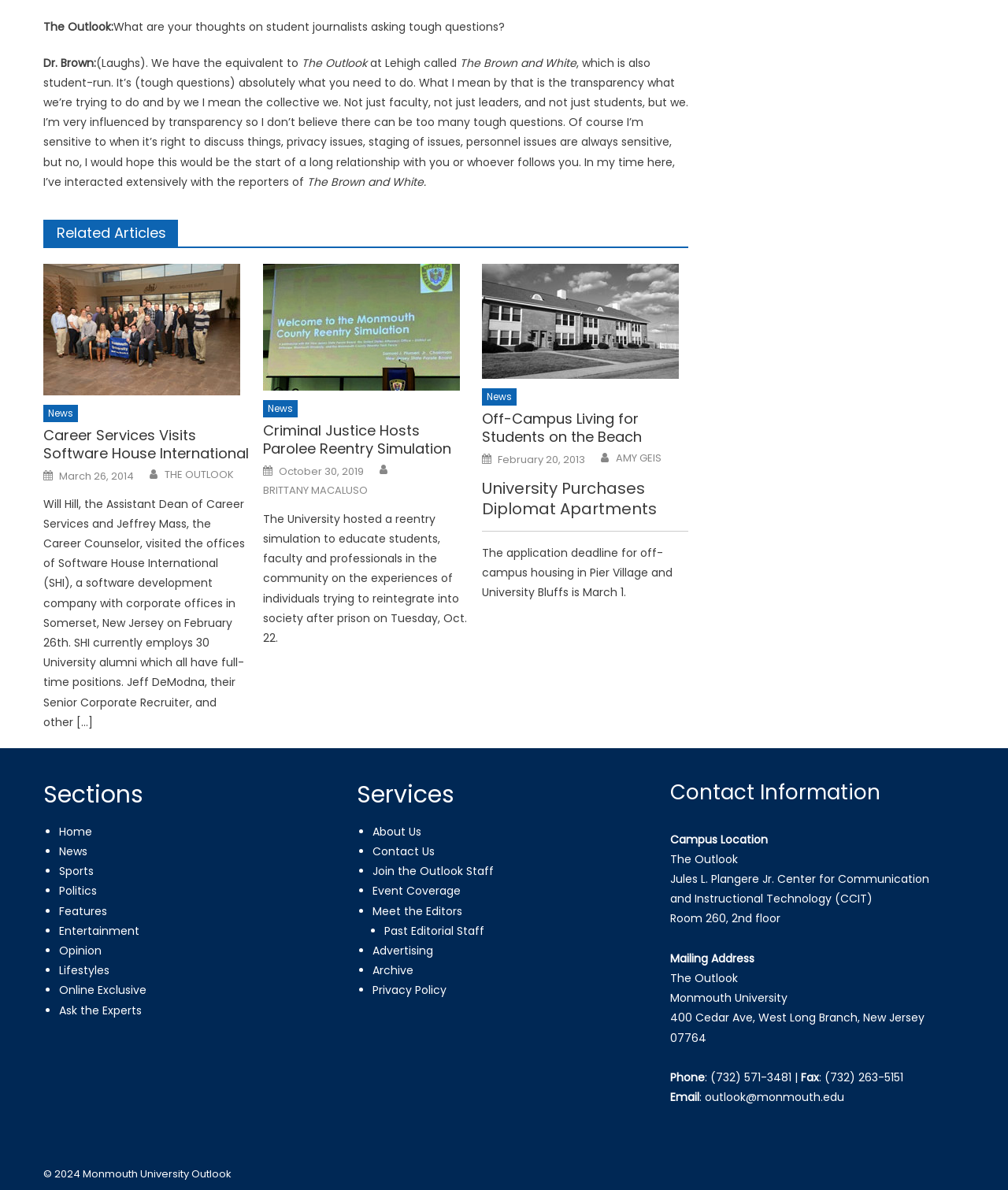Please indicate the bounding box coordinates of the element's region to be clicked to achieve the instruction: "View the 'Related Articles'". Provide the coordinates as four float numbers between 0 and 1, i.e., [left, top, right, bottom].

[0.045, 0.185, 0.177, 0.207]